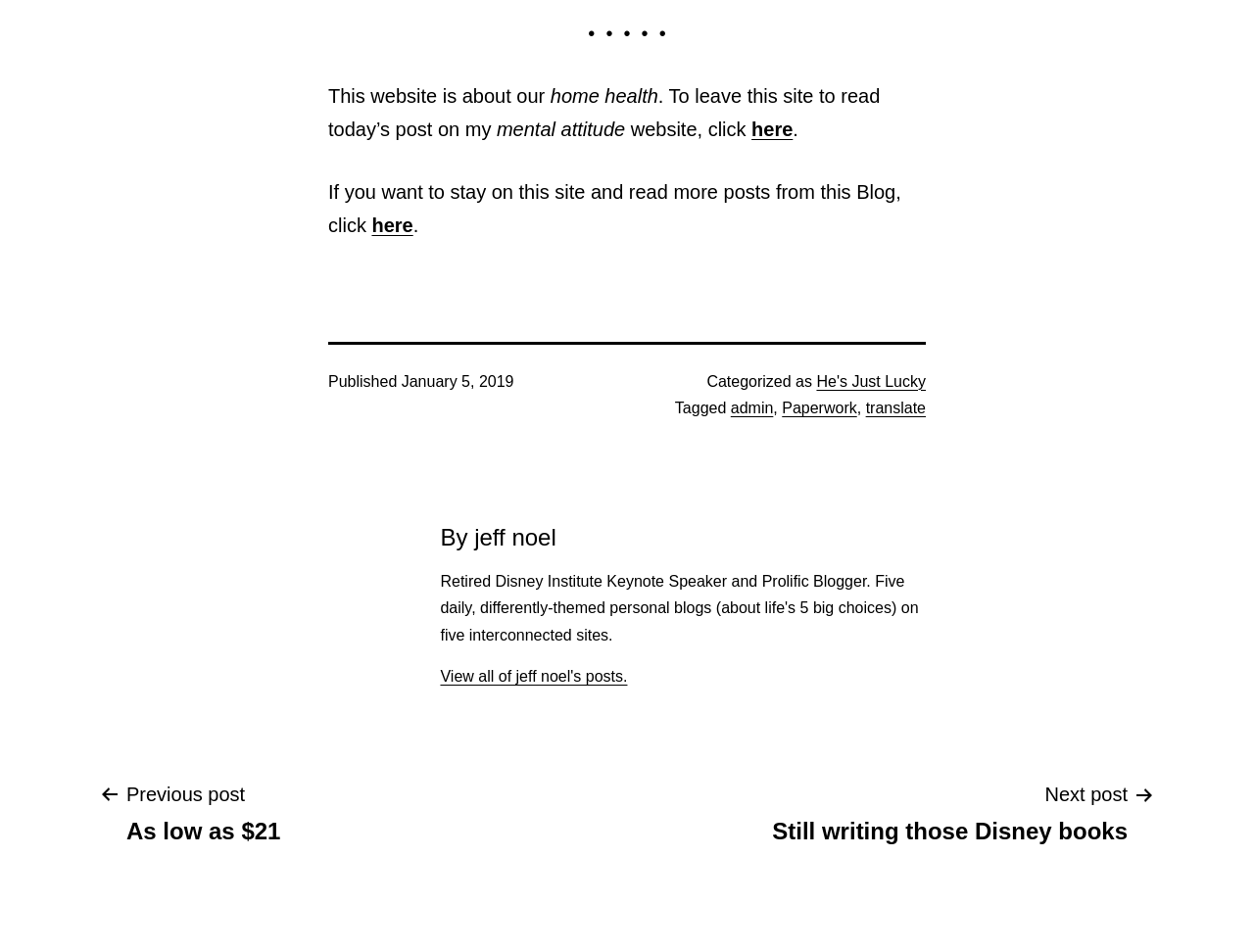What is the date of the blog post?
Answer the question with a single word or phrase derived from the image.

January 5, 2019